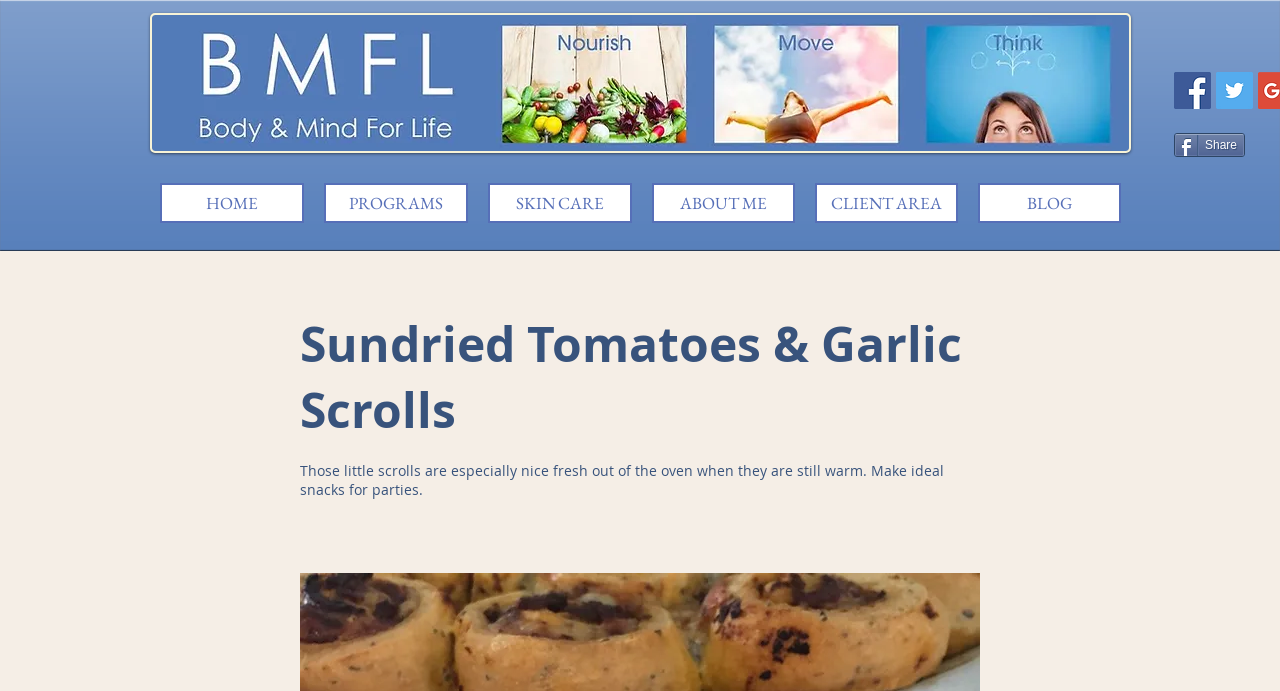Select the bounding box coordinates of the element I need to click to carry out the following instruction: "Click the Twitter Social Icon".

[0.95, 0.104, 0.979, 0.158]